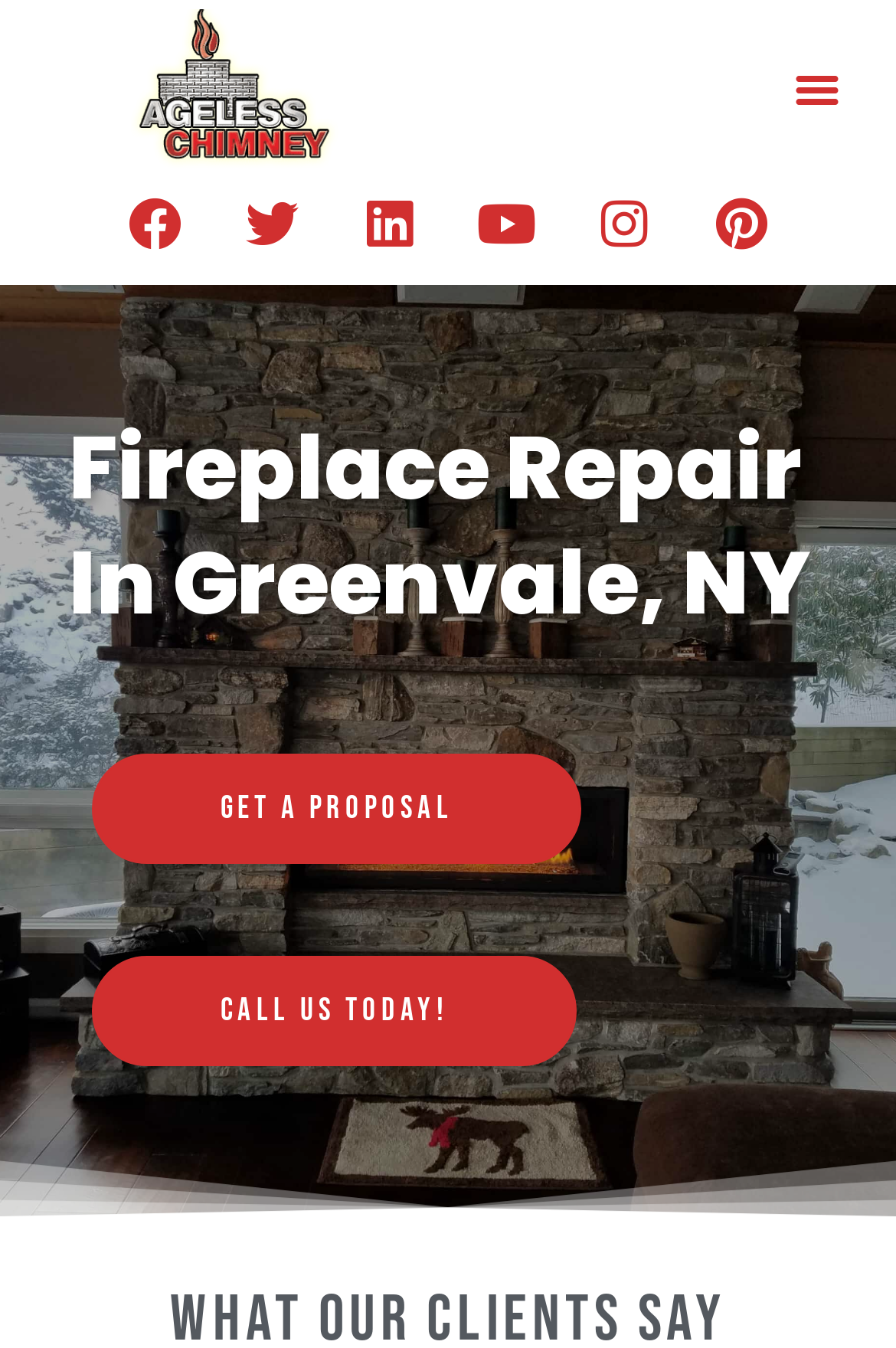Can you provide the bounding box coordinates for the element that should be clicked to implement the instruction: "Visit the Facebook page"?

[0.114, 0.127, 0.232, 0.205]